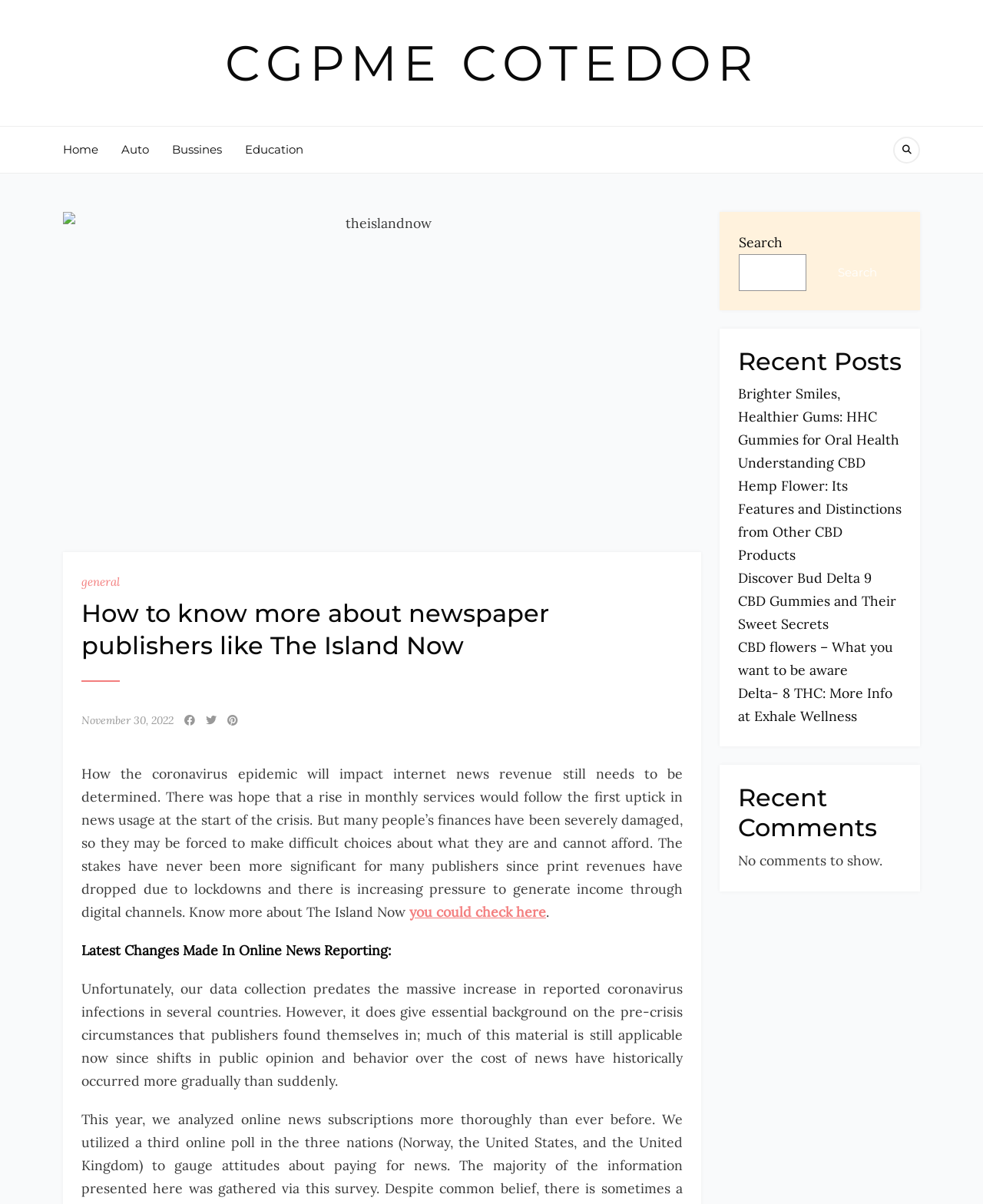Respond with a single word or phrase:
What is the name of the newspaper publisher mentioned?

The Island Now